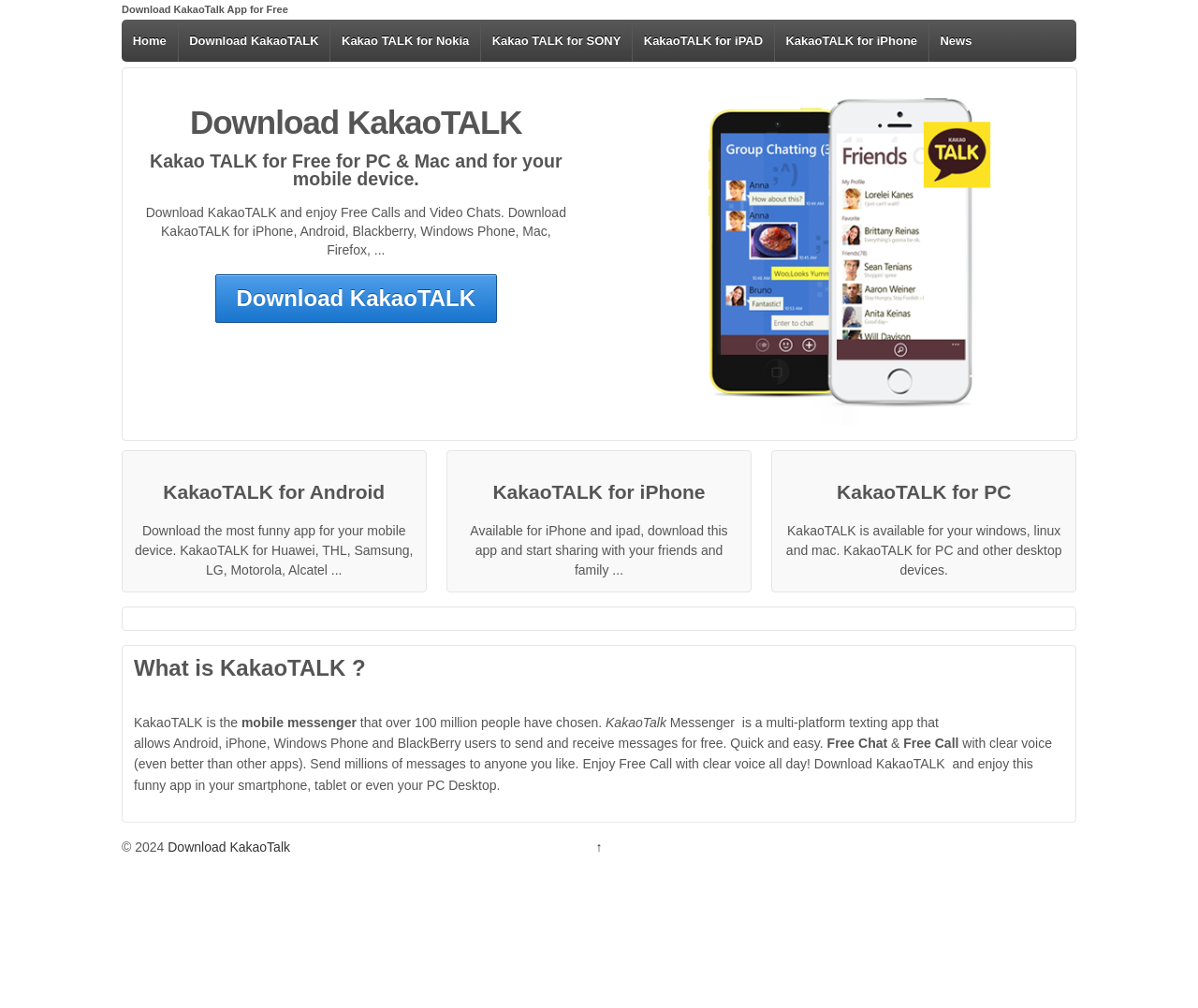Answer in one word or a short phrase: 
What is the purpose of KakaoTALK?

Mobile messenger